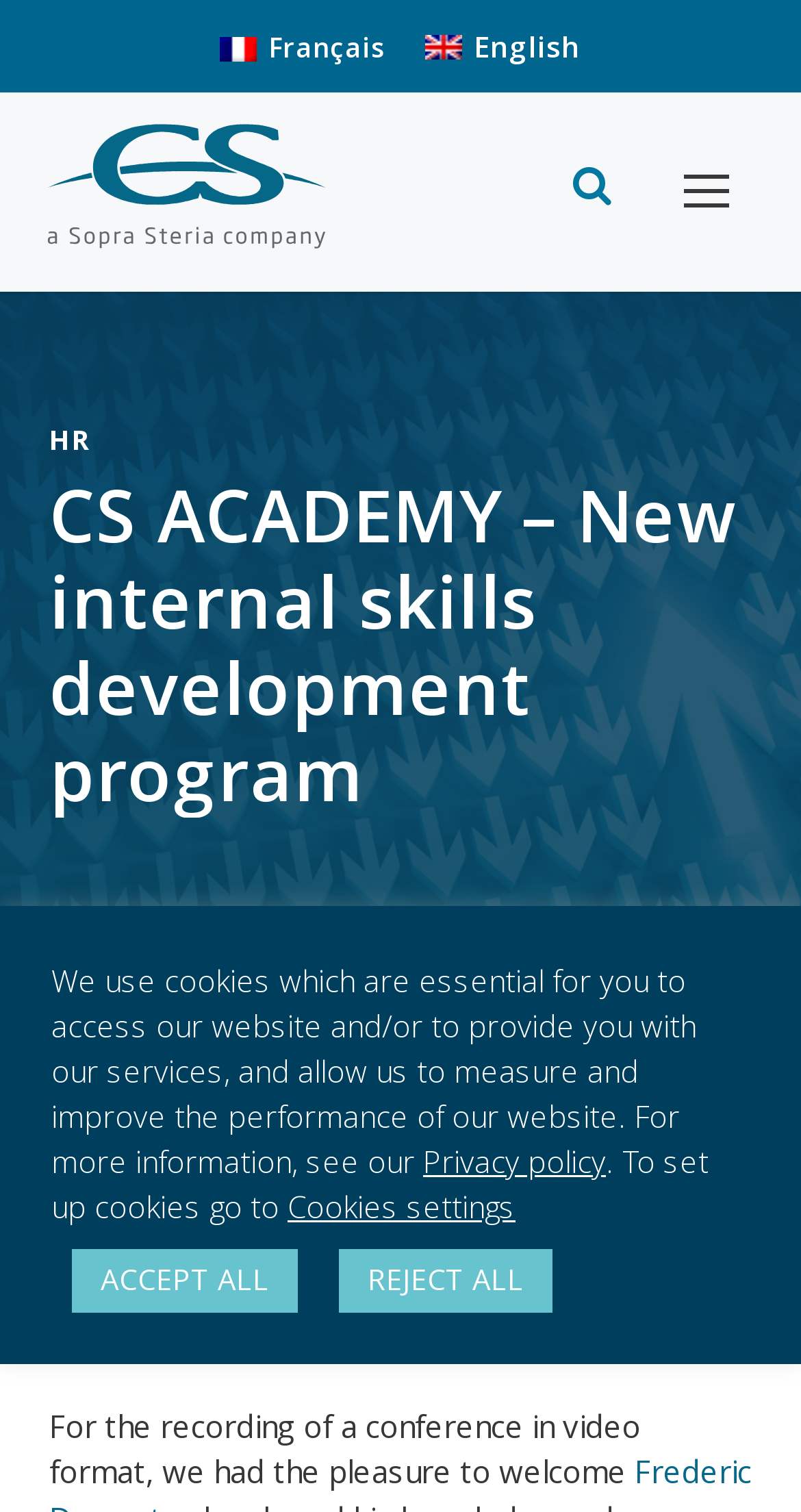Please specify the bounding box coordinates of the element that should be clicked to execute the given instruction: 'Visit CS GROUP website'. Ensure the coordinates are four float numbers between 0 and 1, expressed as [left, top, right, bottom].

[0.426, 0.691, 0.618, 0.718]